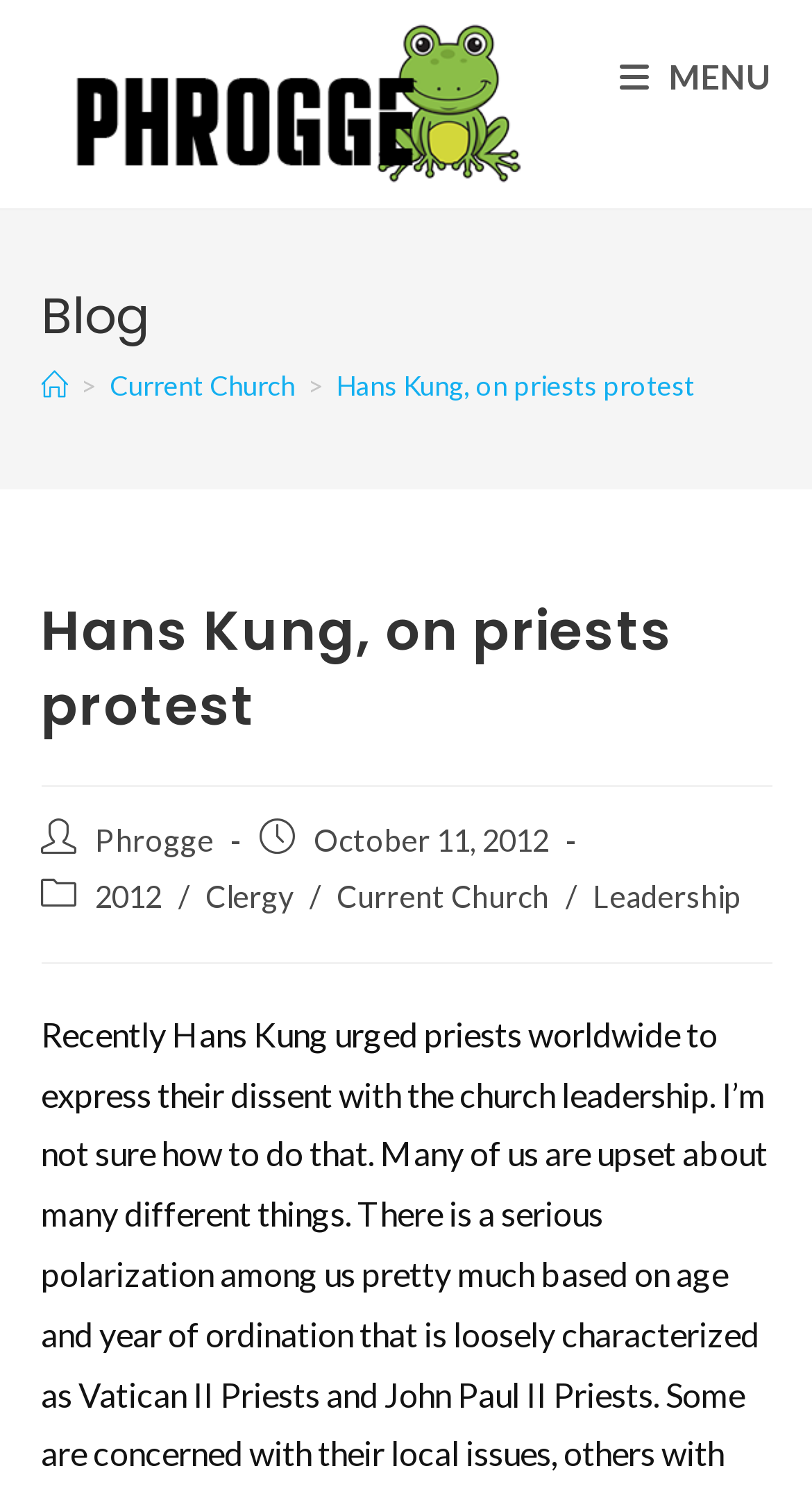Who is the author of the current post?
Provide a detailed answer to the question using information from the image.

I determined the answer by looking at the 'Post author:' section, where I found a link with the text 'Phrogge'. This suggests that Phrogge is the author of the current post.